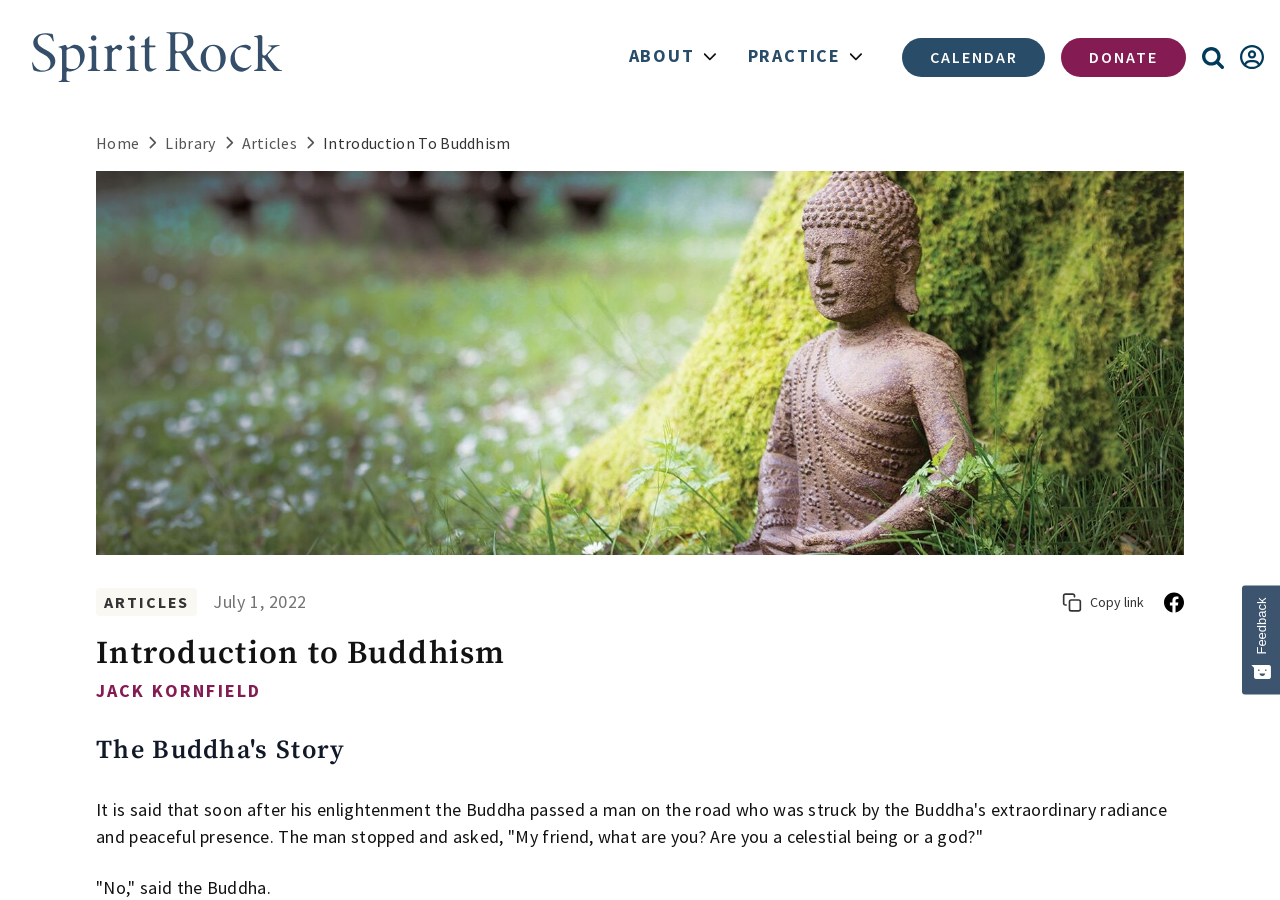Extract the text of the main heading from the webpage.

WHO WE ARE